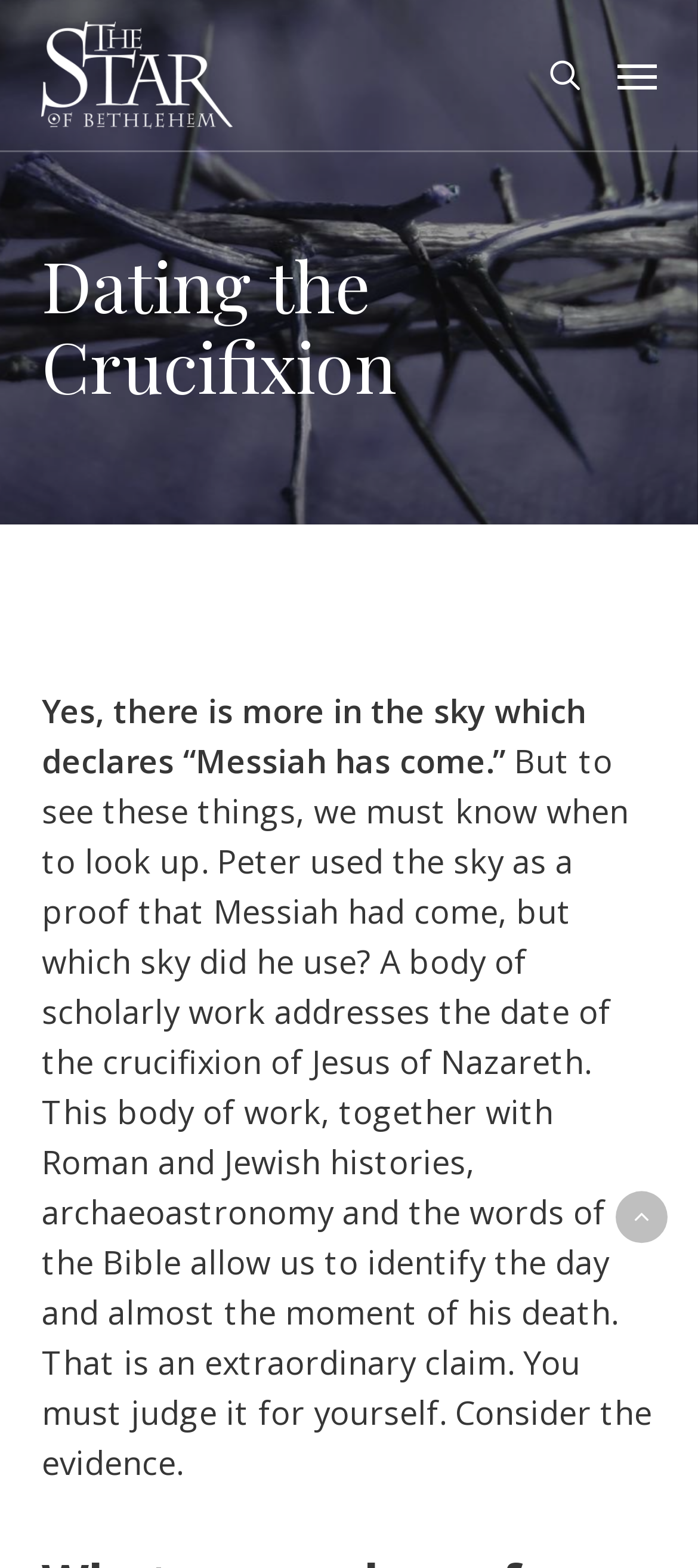Locate the headline of the webpage and generate its content.

Dating the Crucifixion